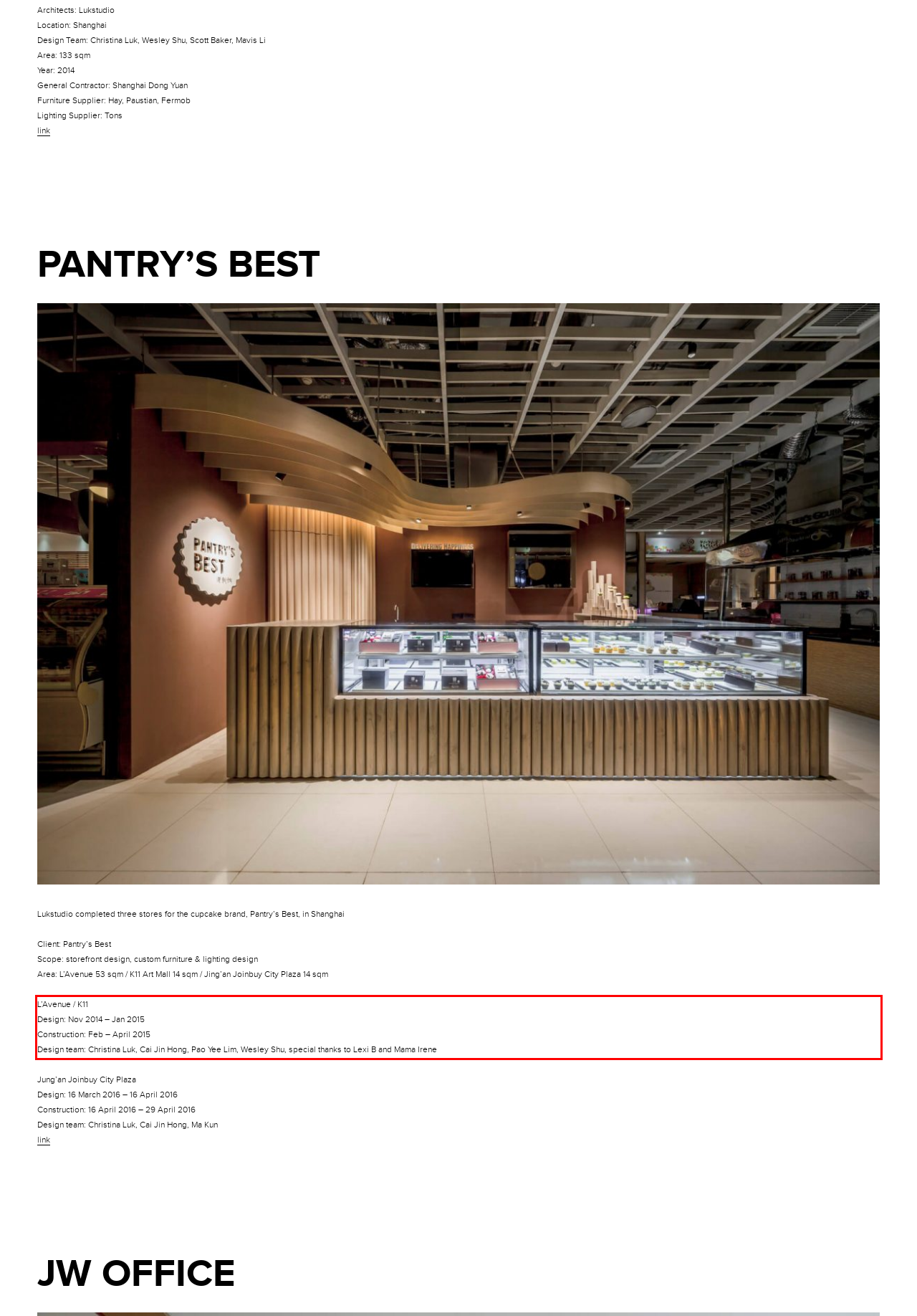You have a screenshot of a webpage with a red bounding box. Use OCR to generate the text contained within this red rectangle.

L’Avenue / K11 Design: Nov 2014 – Jan 2015 Construction: Feb – April 2015 Design team: Christina Luk, Cai Jin Hong, Pao Yee Lim, Wesley Shu, special thanks to Lexi B and Mama Irene